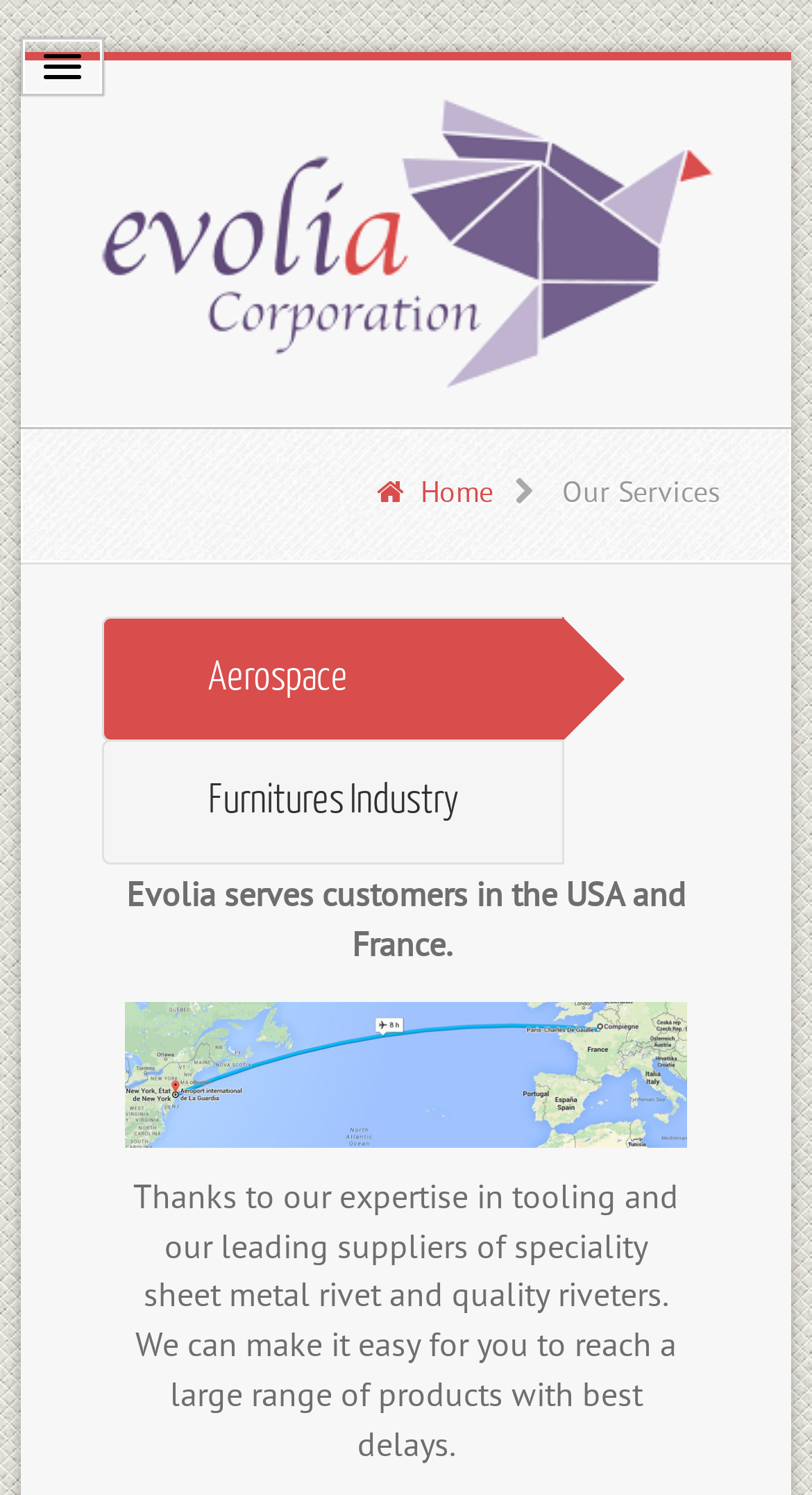Kindly respond to the following question with a single word or a brief phrase: 
What is the name of the image?

Carte